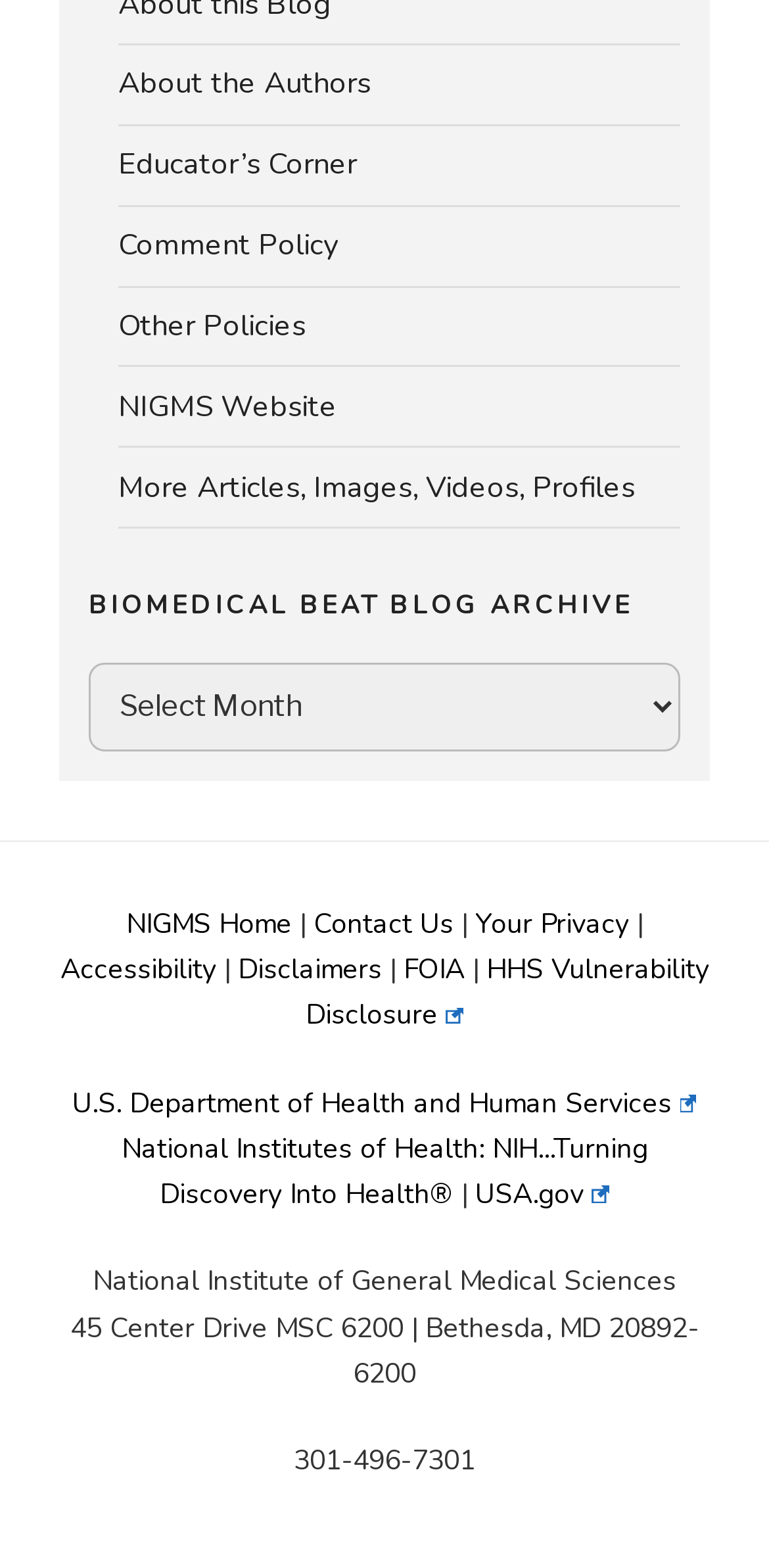Please locate the bounding box coordinates of the element that should be clicked to complete the given instruction: "Read the Disclaimers".

[0.309, 0.606, 0.496, 0.63]